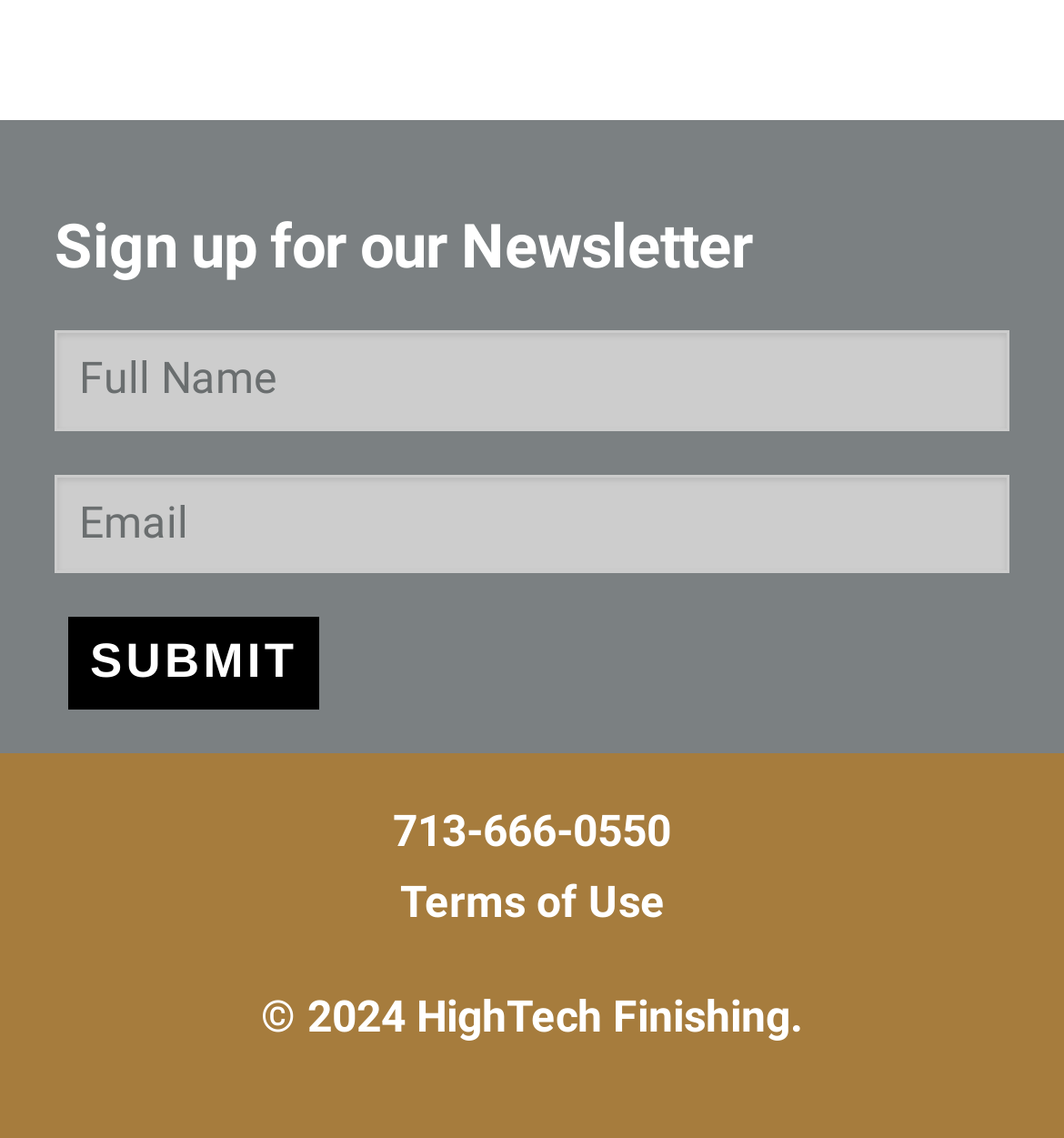Determine the bounding box for the described UI element: "info@htf.net.".

[0.097, 0.006, 0.333, 0.051]